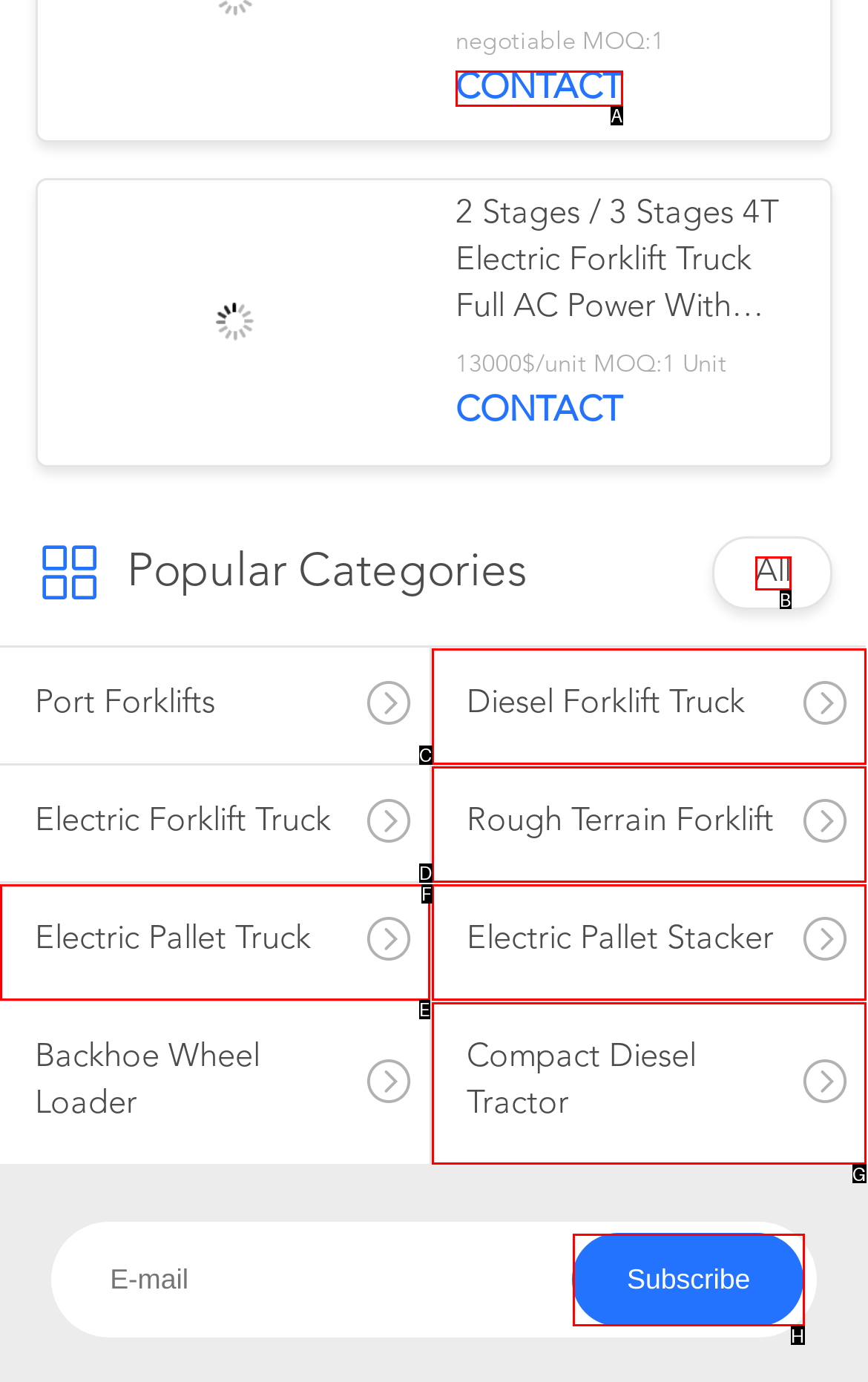Tell me which one HTML element best matches the description: HK blog Answer with the option's letter from the given choices directly.

None